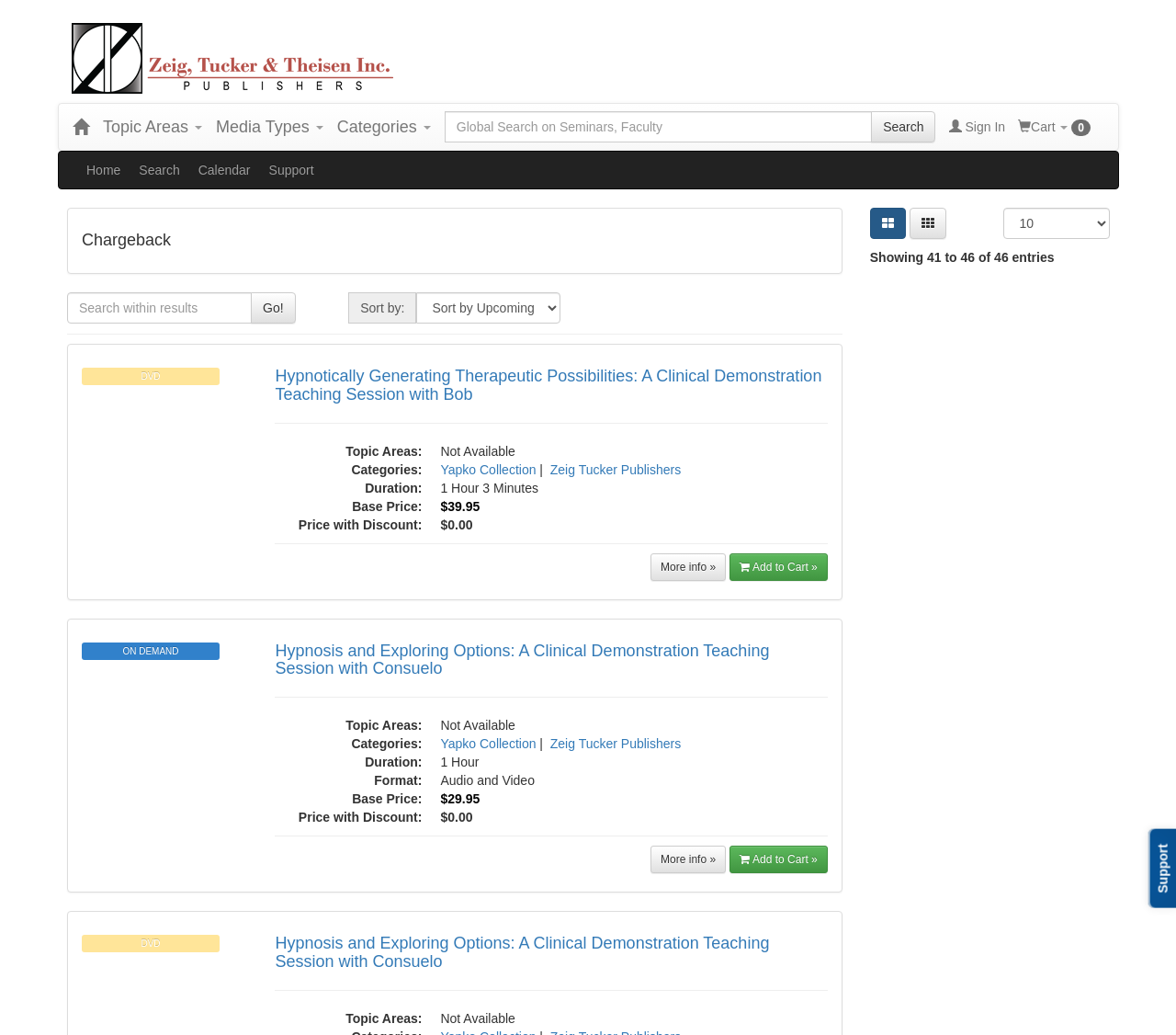Identify the bounding box coordinates of the section that should be clicked to achieve the task described: "View more information about 'Hypnotically Generating Therapeutic Possibilities'".

[0.553, 0.534, 0.617, 0.561]